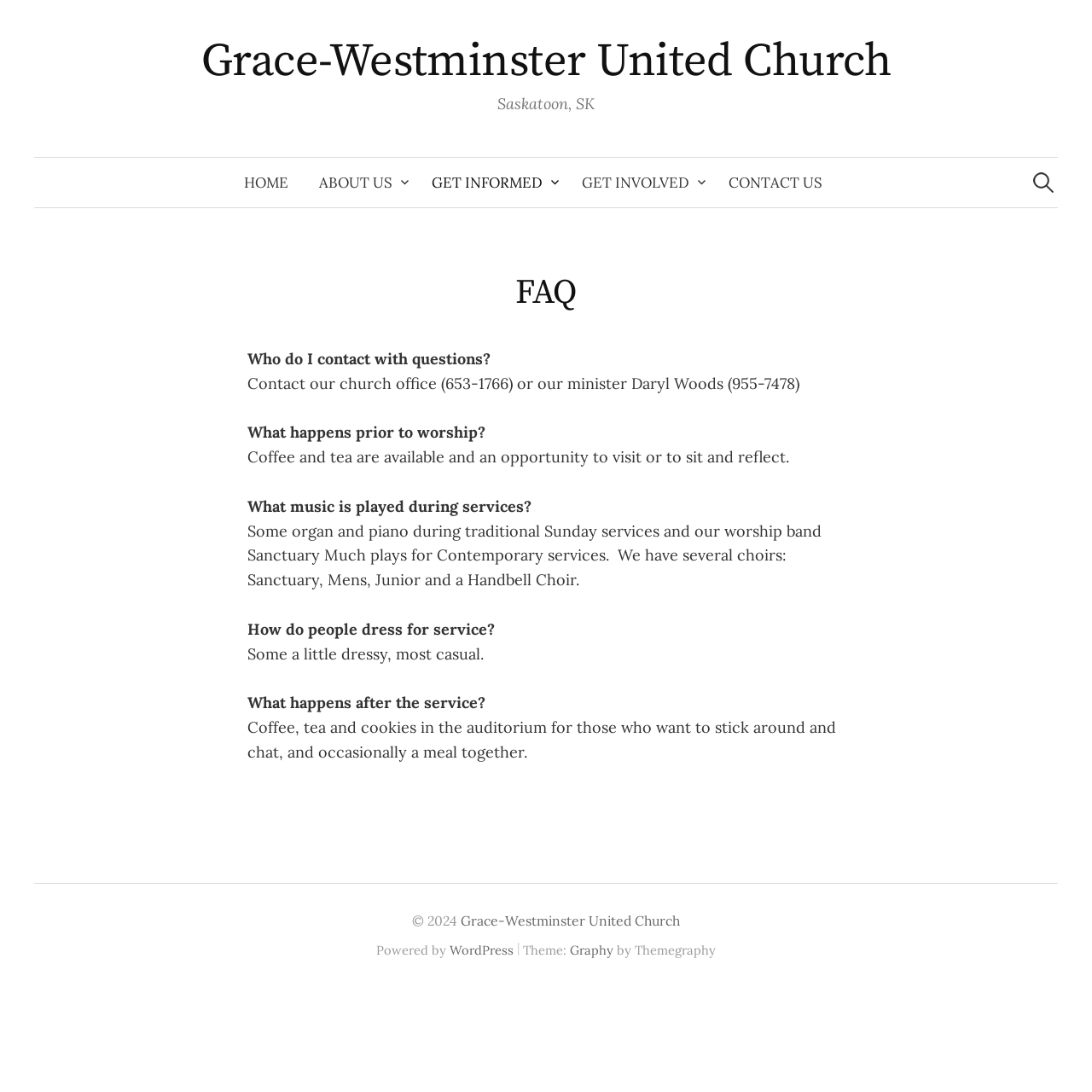Identify the bounding box coordinates of the part that should be clicked to carry out this instruction: "contact us".

[0.653, 0.145, 0.767, 0.19]